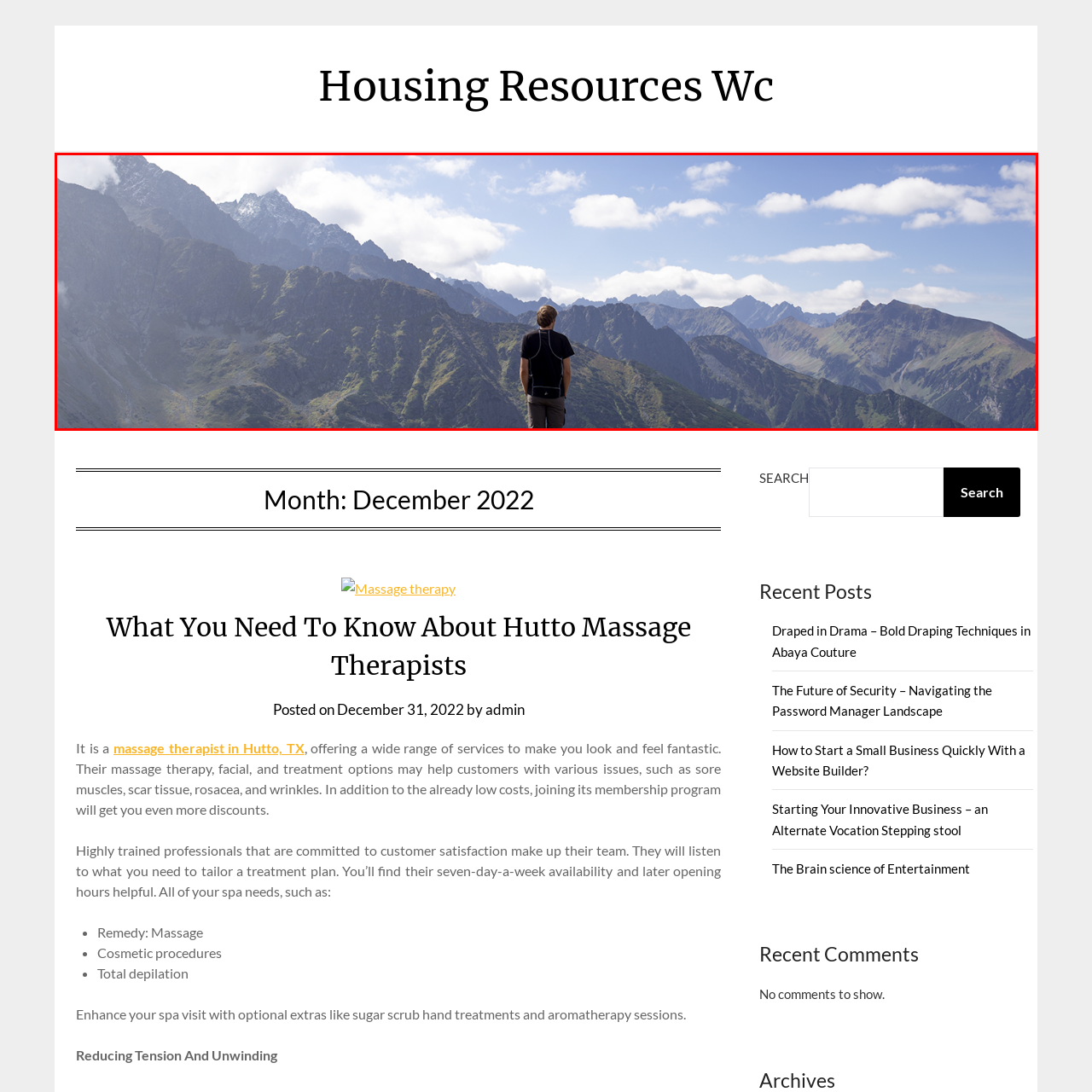What is the color of the mountains?
Consider the portion of the image within the red bounding box and answer the question as detailed as possible, referencing the visible details.

The mountains are rugged and steep, showcasing varied textures and shades of green, which indicates that the mountains have different hues of green, possibly due to the different types of vegetation and terrain.